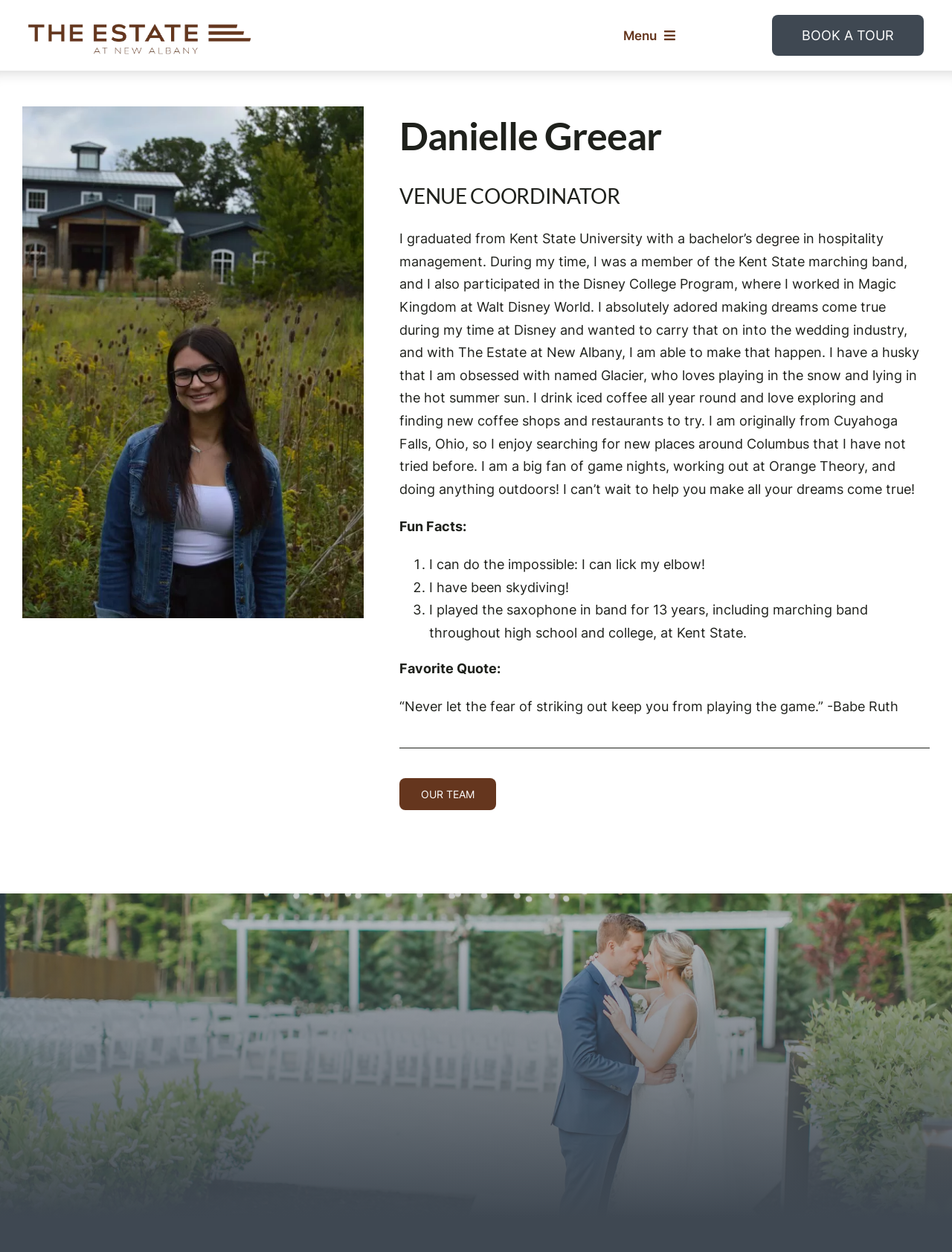Please give a succinct answer using a single word or phrase:
What is the name of Danielle Greear's dog?

Glacier